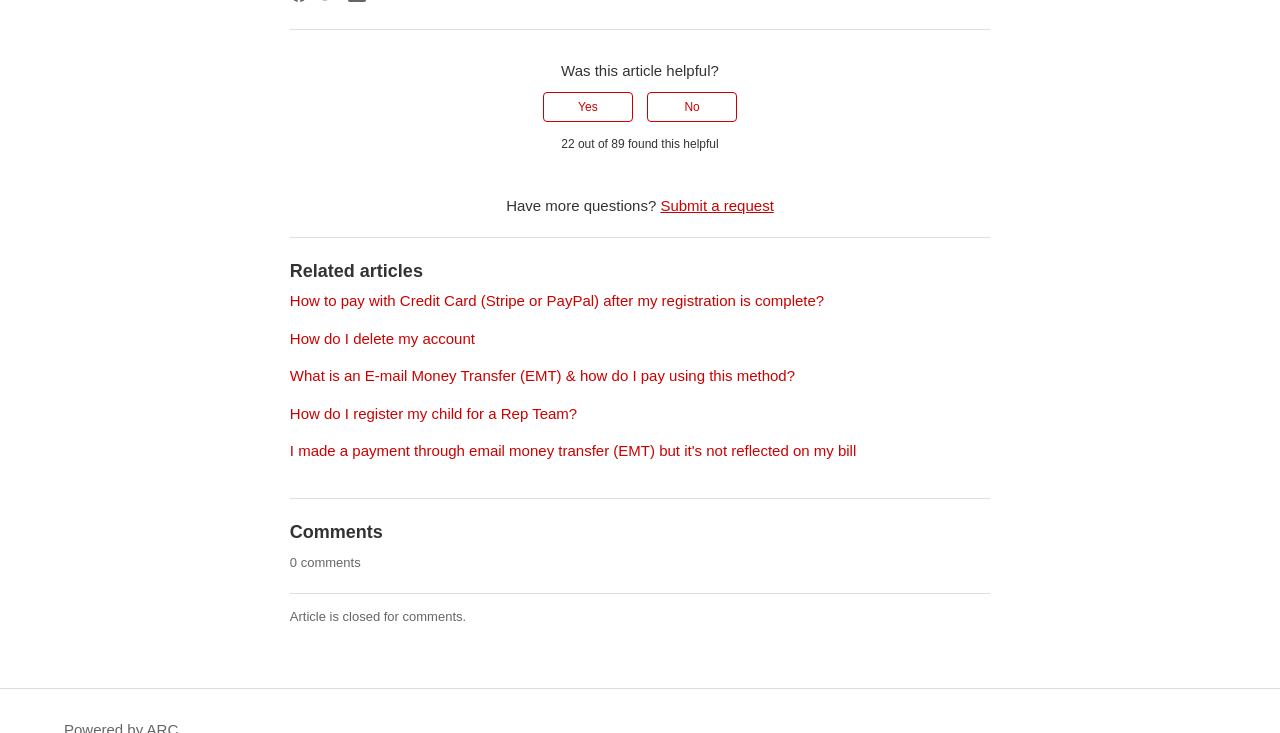Locate the bounding box of the user interface element based on this description: "Yes".

[0.424, 0.126, 0.494, 0.167]